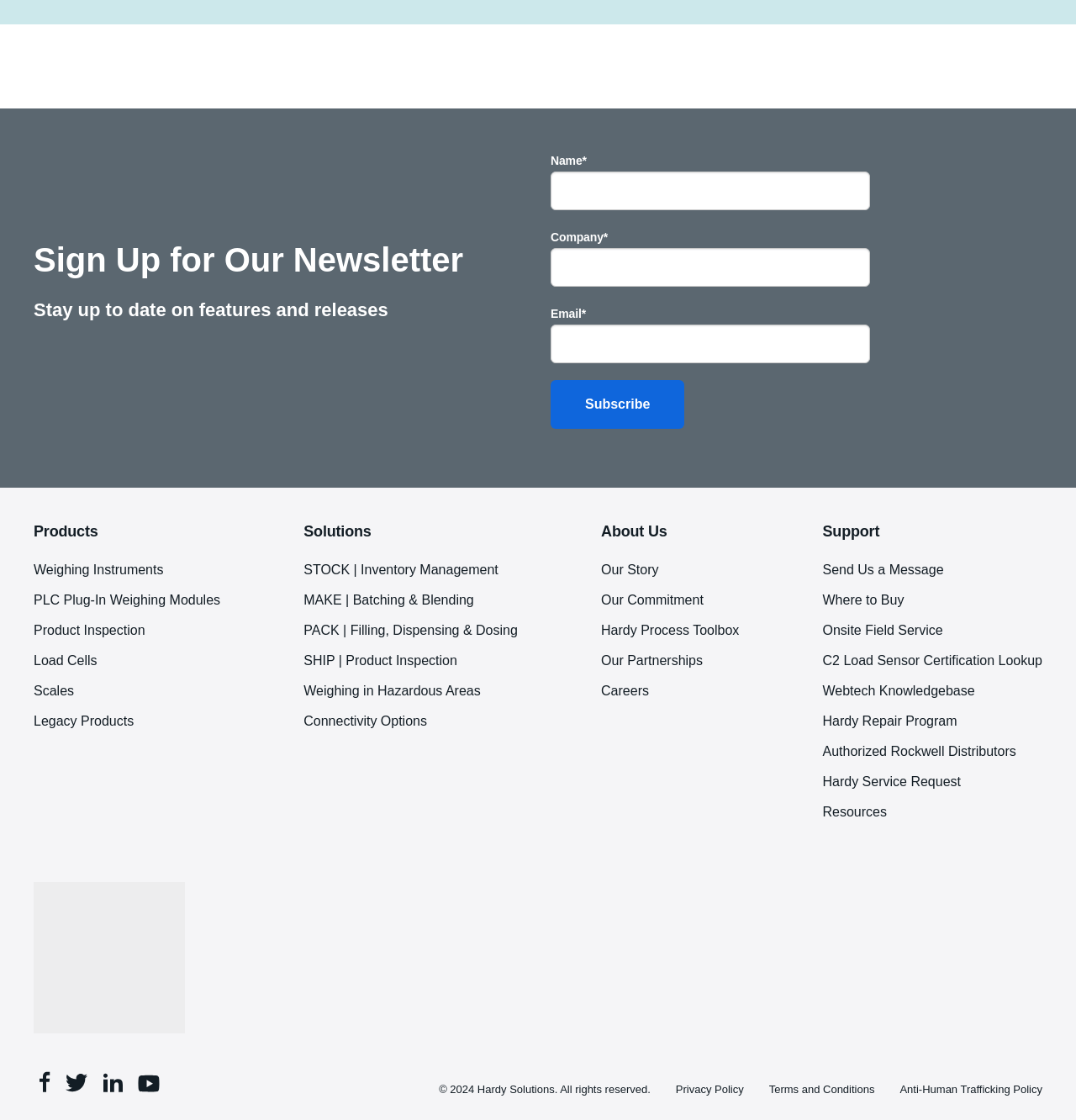Reply to the question with a single word or phrase:
What is the purpose of the 'Subscribe' button?

To subscribe to newsletter